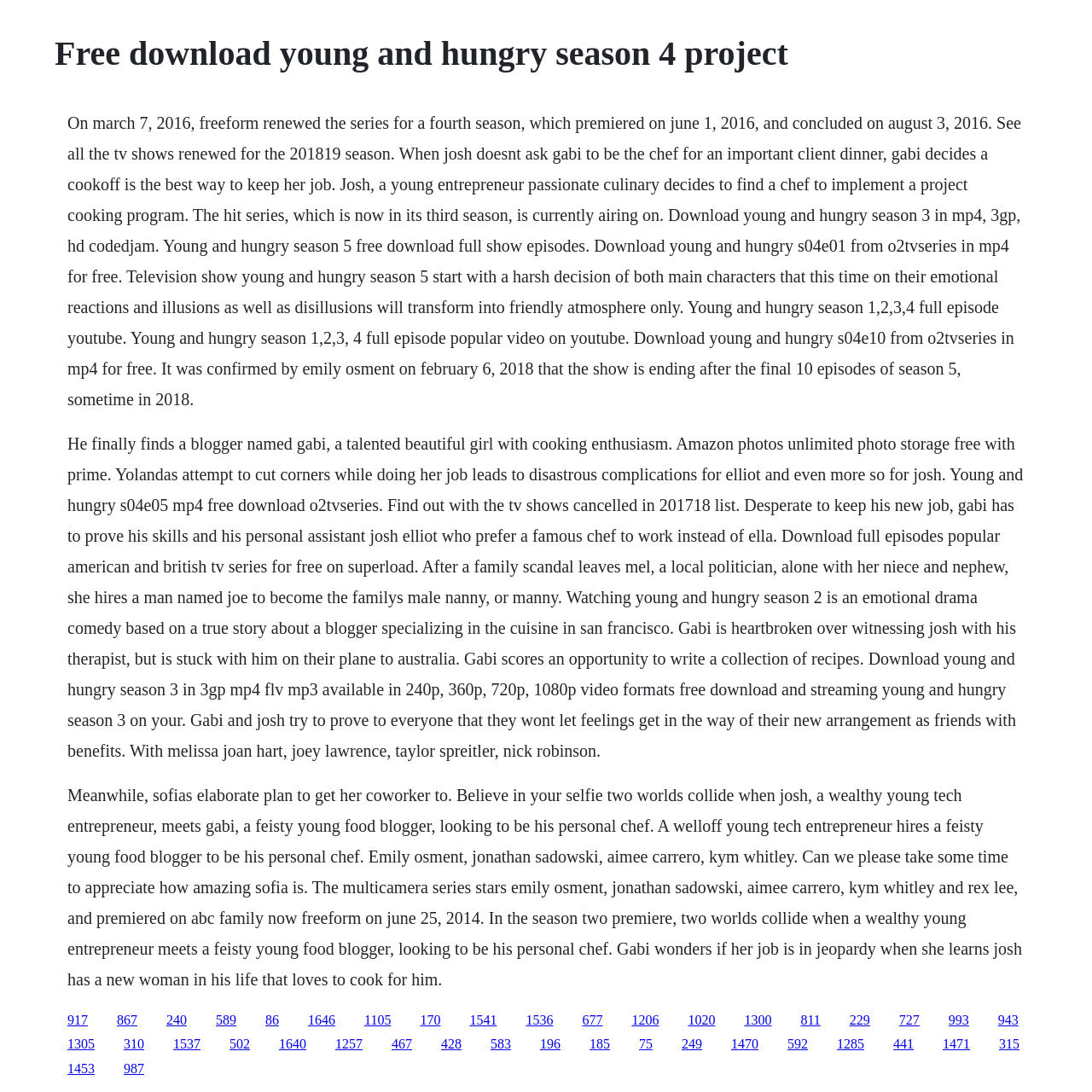Who plays the role of Josh?
Please analyze the image and answer the question with as much detail as possible.

The webpage describes Josh as a 'wealthy young tech entrepreneur' and mentions that he hires Gabi as his personal chef, indicating that he is a main character in the show.